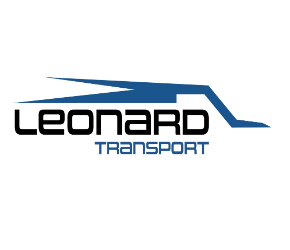What is the key attribute conveyed by the logo?
Please use the image to deliver a detailed and complete answer.

The caption states that the logo 'effectively conveys professionalism and reliability in the transportation sector', implying that the logo is designed to communicate these key attributes to the audience.